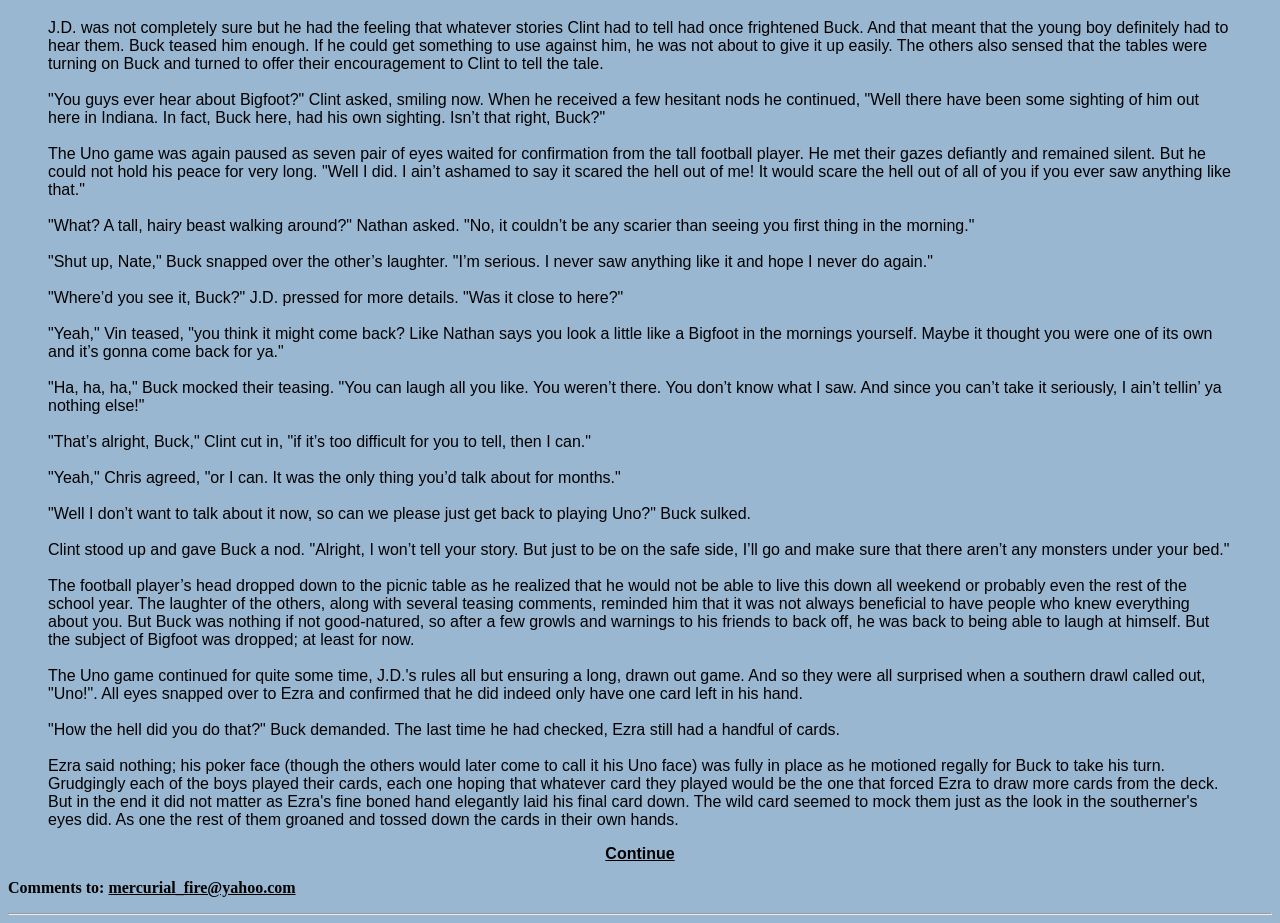What is the name of the game being played?
Provide an in-depth and detailed explanation in response to the question.

I found the mention of the game 'Uno' in several paragraphs, including the one where it says 'The Uno game was again paused as seven pair of eyes waited for confirmation from the tall football player.'